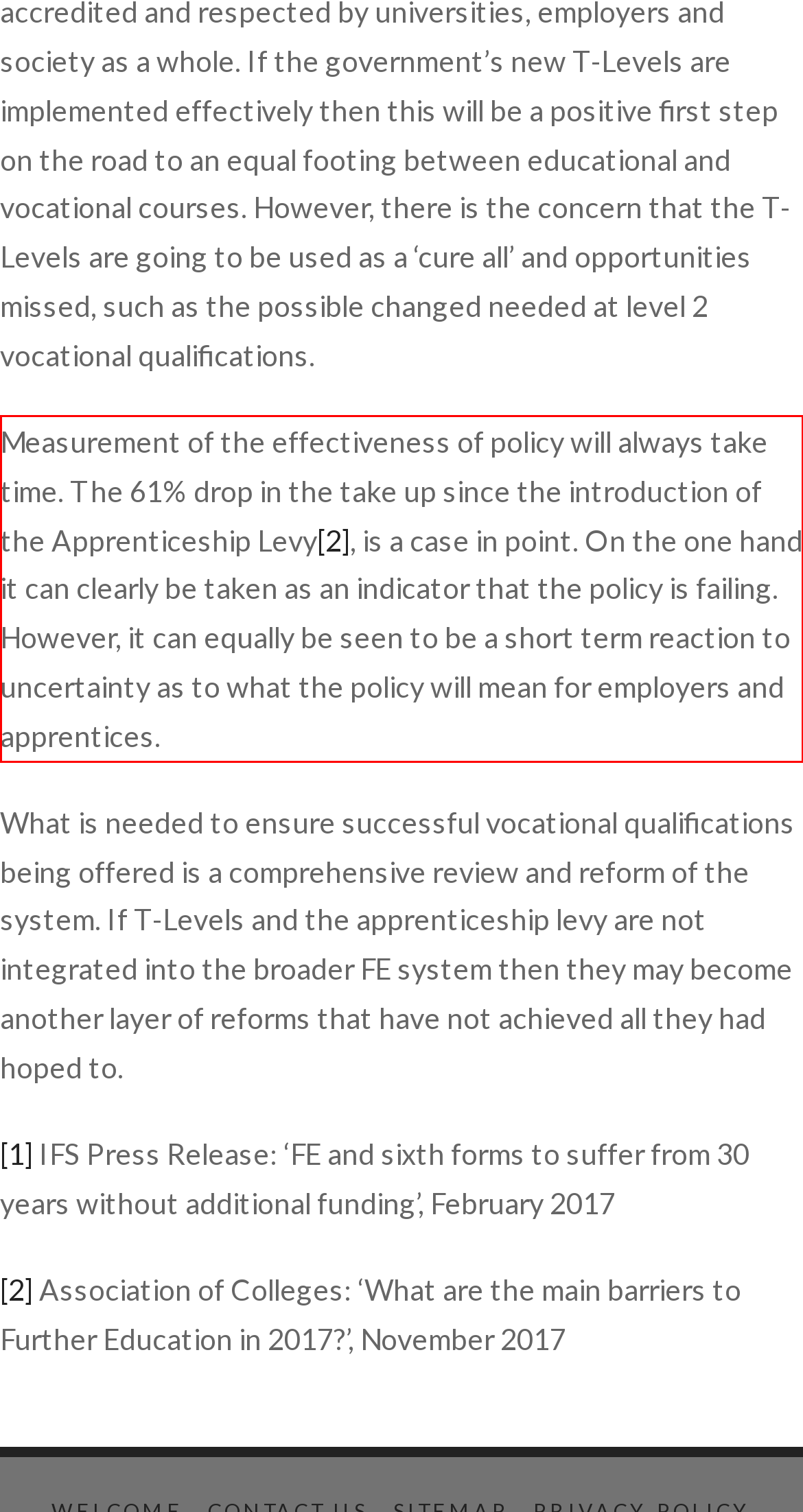You have a screenshot of a webpage with a UI element highlighted by a red bounding box. Use OCR to obtain the text within this highlighted area.

Measurement of the effectiveness of policy will always take time. The 61% drop in the take up since the introduction of the Apprenticeship Levy[2], is a case in point. On the one hand it can clearly be taken as an indicator that the policy is failing. However, it can equally be seen to be a short term reaction to uncertainty as to what the policy will mean for employers and apprentices.